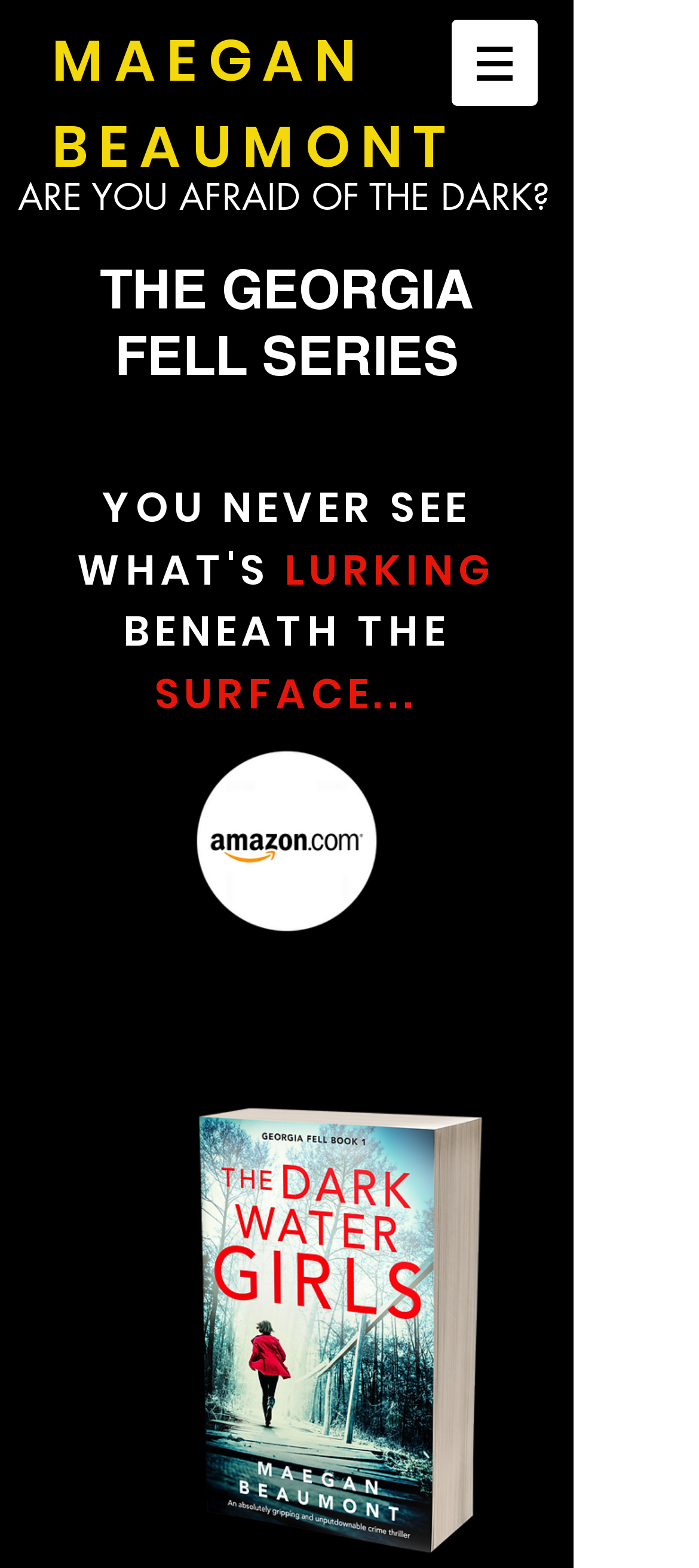Please reply to the following question using a single word or phrase: 
What is the image file name of the featured image?

featured-image-amazon.png